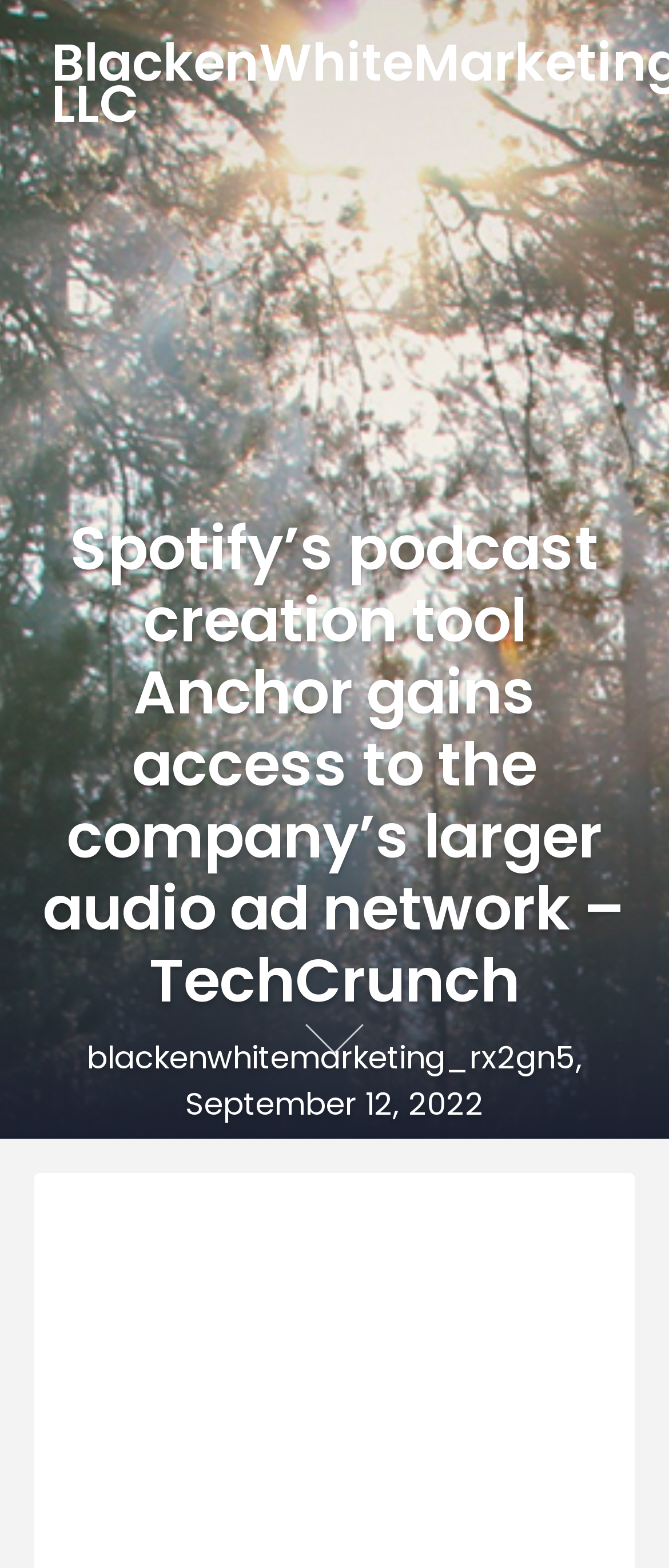What is the date of the article?
Based on the image, provide your answer in one word or phrase.

September 12, 2022